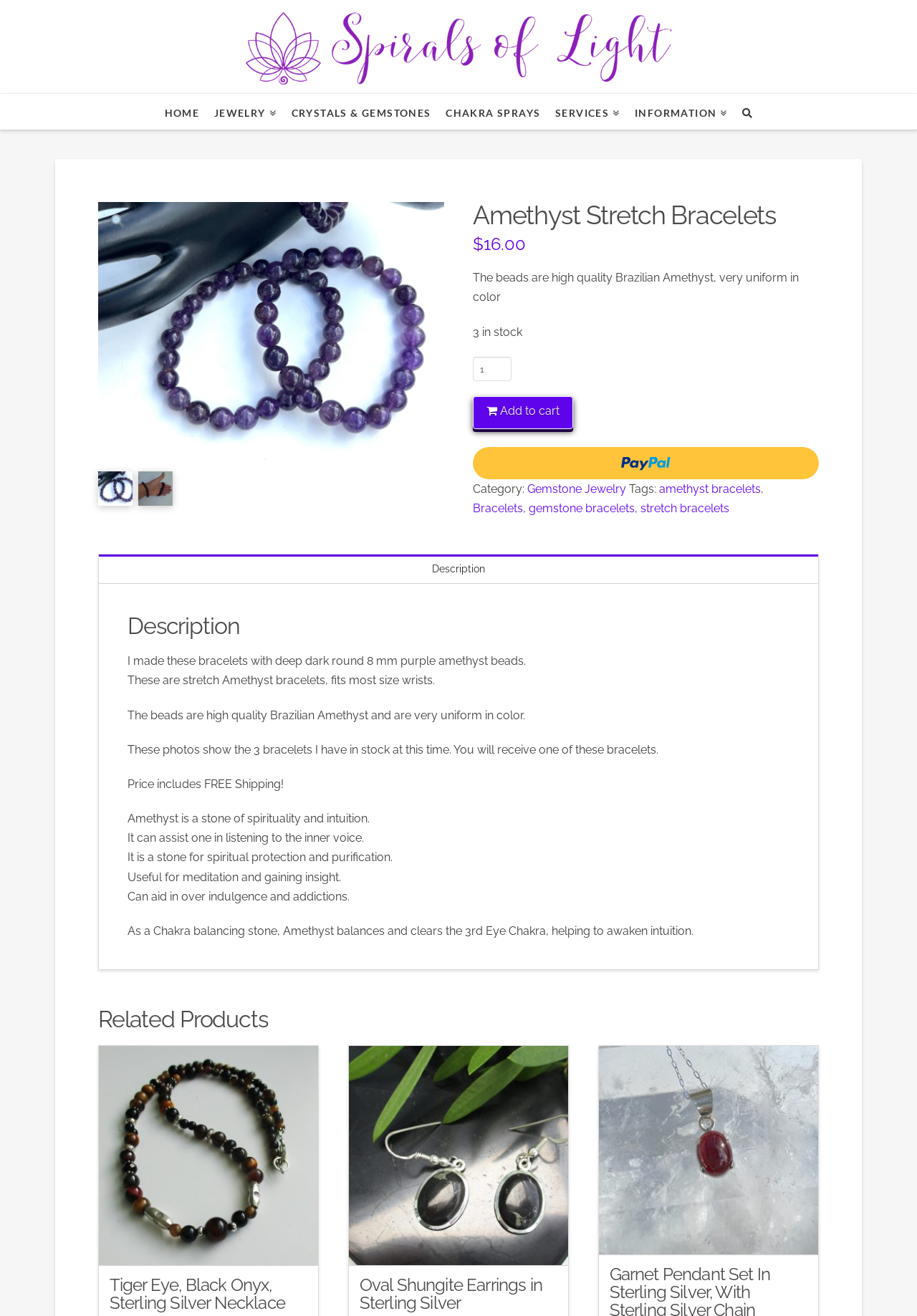Please provide a short answer using a single word or phrase for the question:
What is the function of the Amethyst stone?

Spirituality and intuition